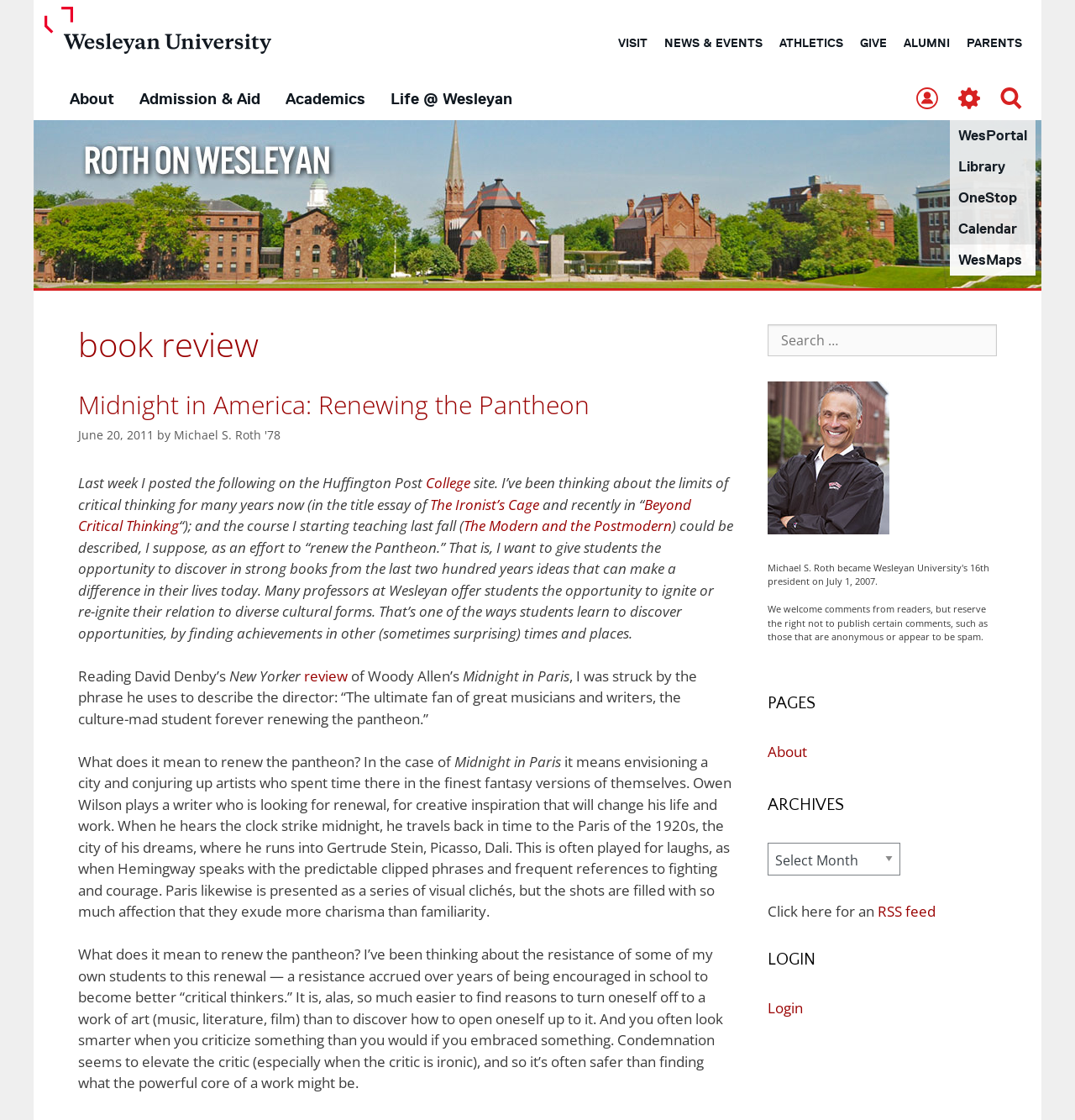What is the name of the university mentioned on the webpage?
Refer to the screenshot and deliver a thorough answer to the question presented.

The webpage has a link 'Wesleyan University' at the top, and the image 'Wesleyan University' is also present, indicating that the webpage is related to Wesleyan University.